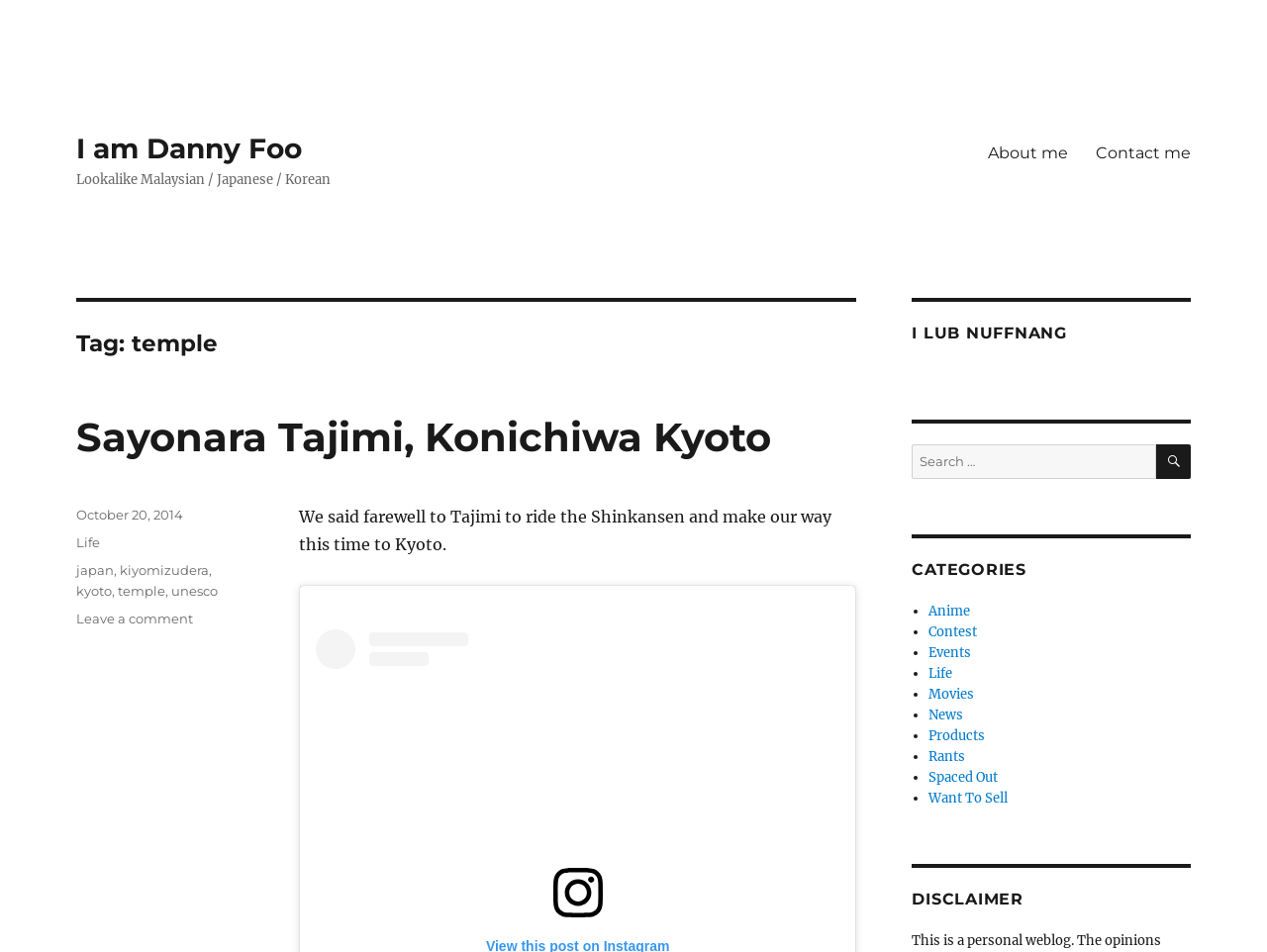Bounding box coordinates are specified in the format (top-left x, top-left y, bottom-right x, bottom-right y). All values are floating point numbers bounded between 0 and 1. Please provide the bounding box coordinate of the region this sentence describes: Want To Sell

[0.733, 0.83, 0.795, 0.847]